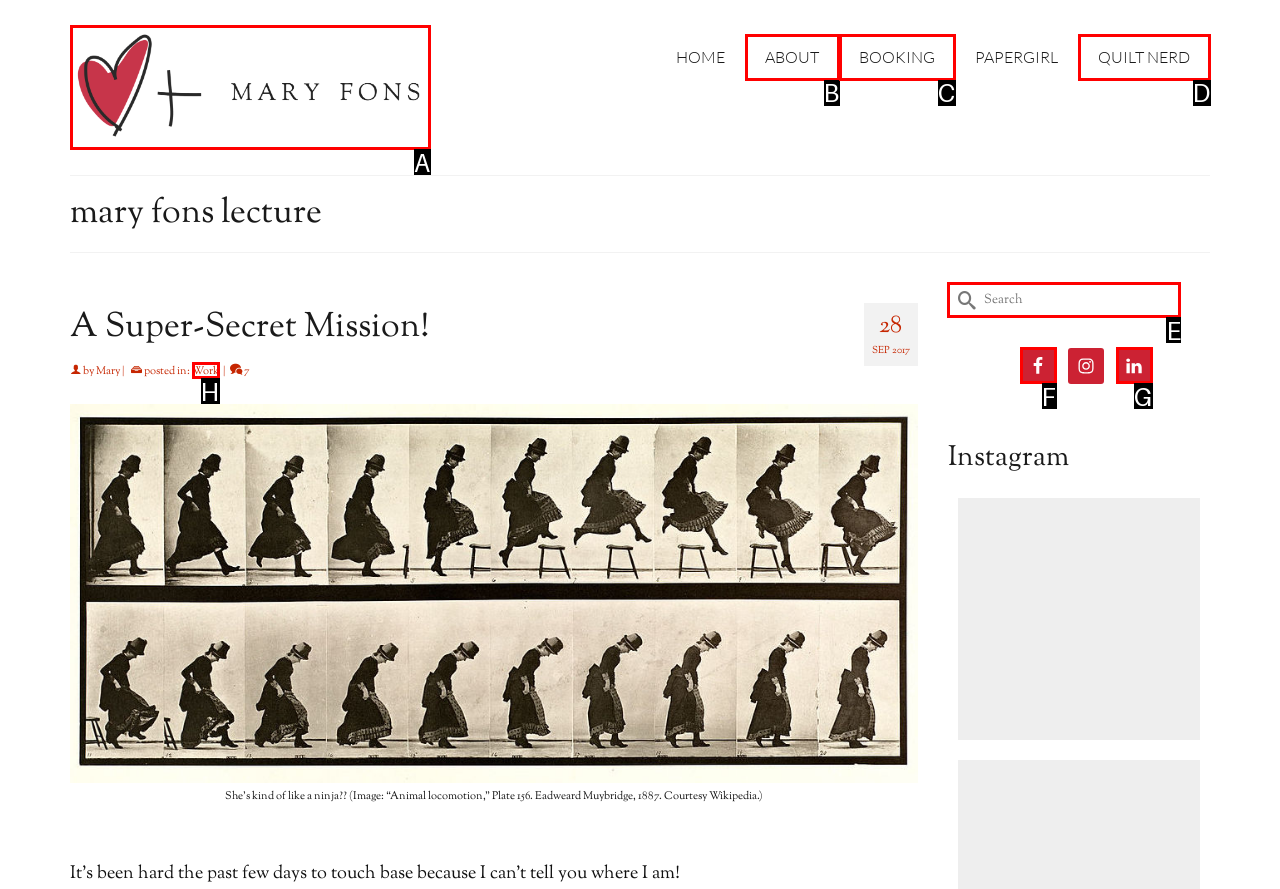Select the option that matches this description: parent_node: Search for: name="s" placeholder="Search"
Answer by giving the letter of the chosen option.

E